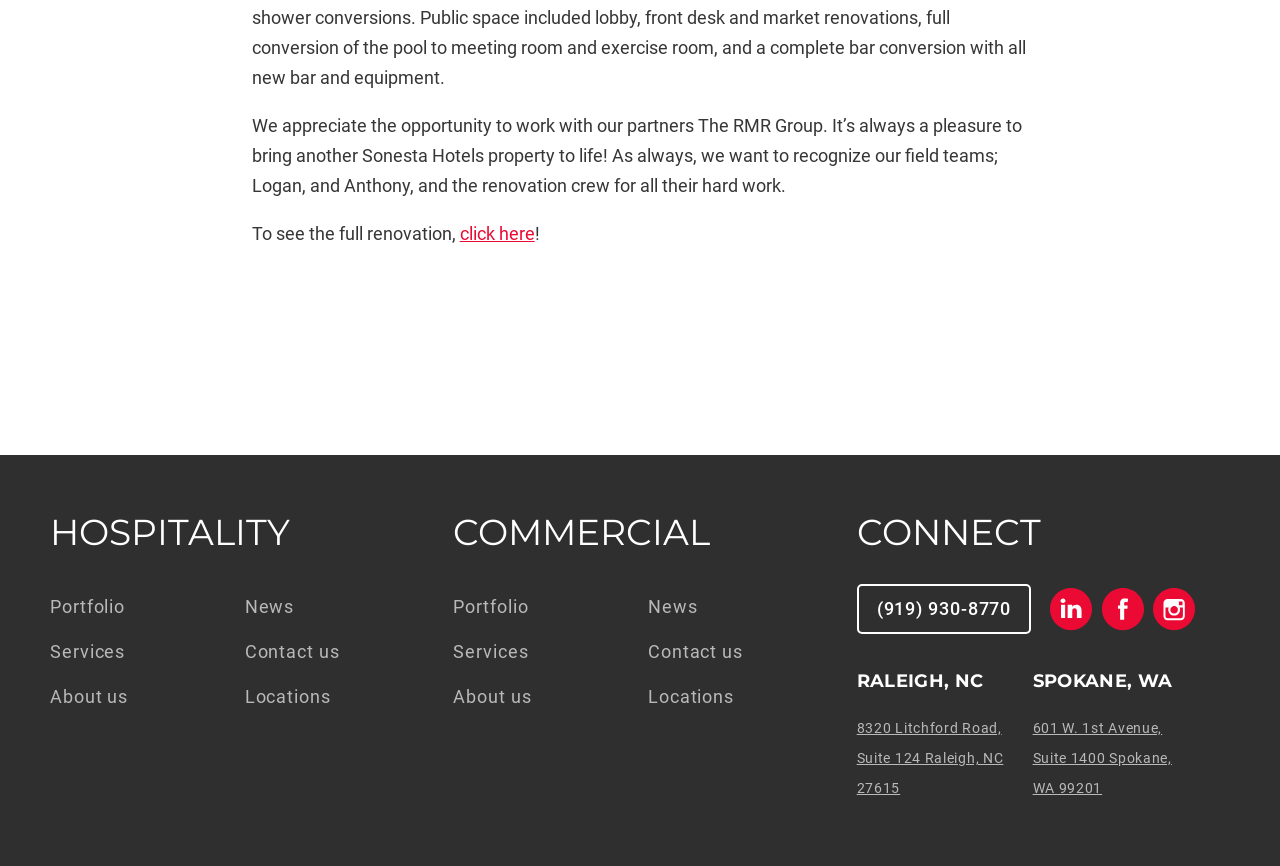Locate the bounding box of the user interface element based on this description: "Contact us".

[0.191, 0.74, 0.265, 0.764]